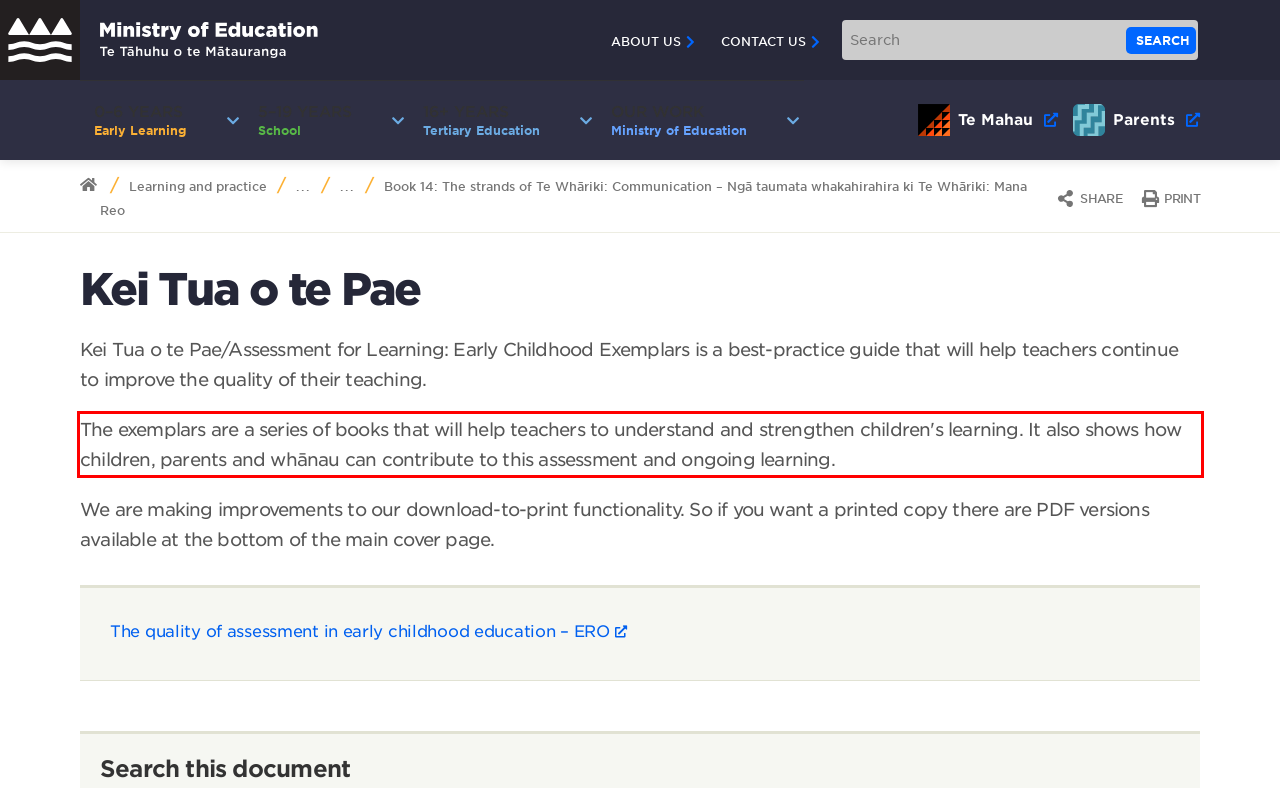You are presented with a screenshot containing a red rectangle. Extract the text found inside this red bounding box.

The exemplars are a series of books that will help teachers to understand and strengthen children's learning. It also shows how children, parents and whānau can contribute to this assessment and ongoing learning.